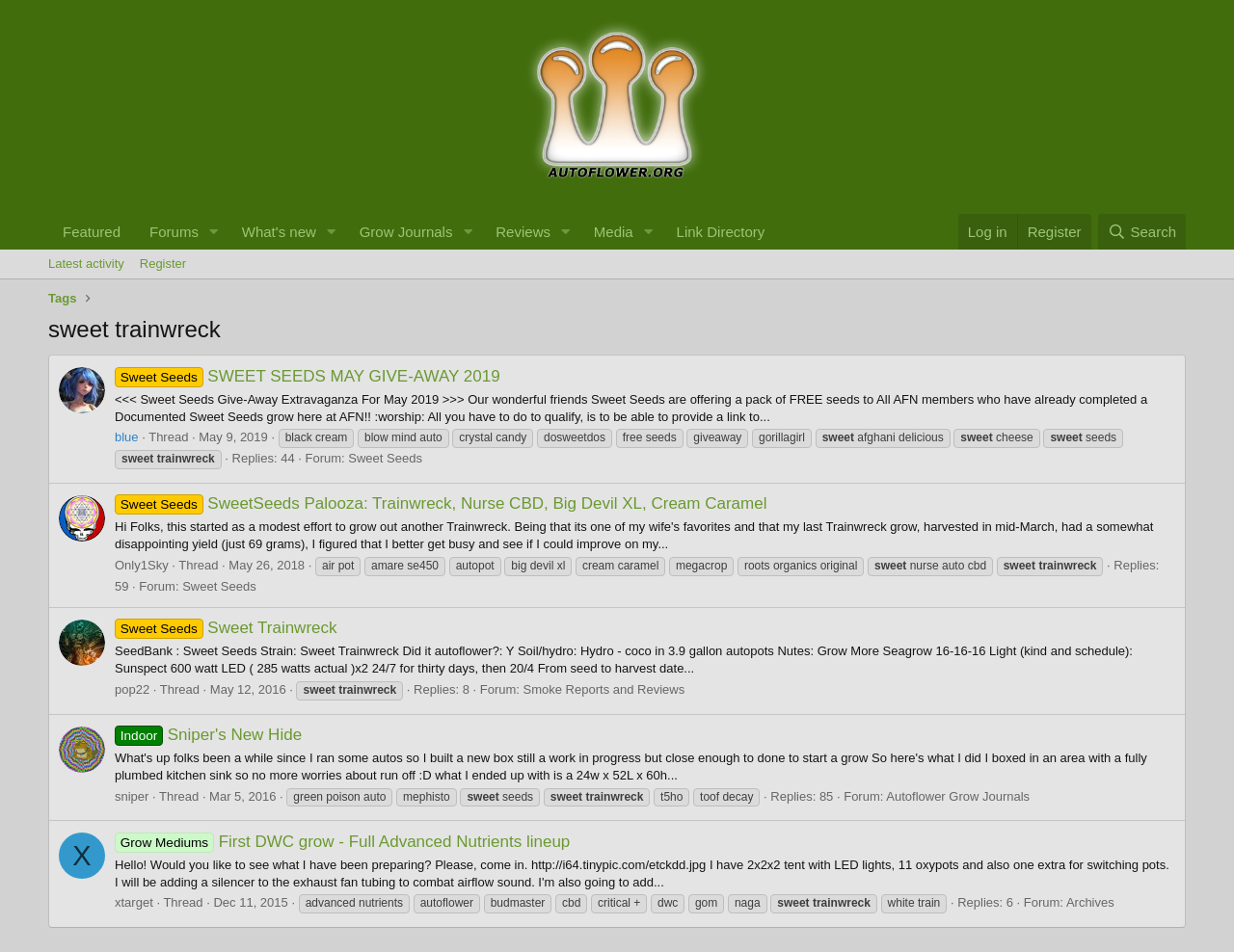From the webpage screenshot, identify the region described by parent_node: Grow Journals aria-label="Toggle expanded". Provide the bounding box coordinates as (top-left x, top-left y, bottom-right x, bottom-right y), with each value being a floating point number between 0 and 1.

[0.368, 0.225, 0.39, 0.262]